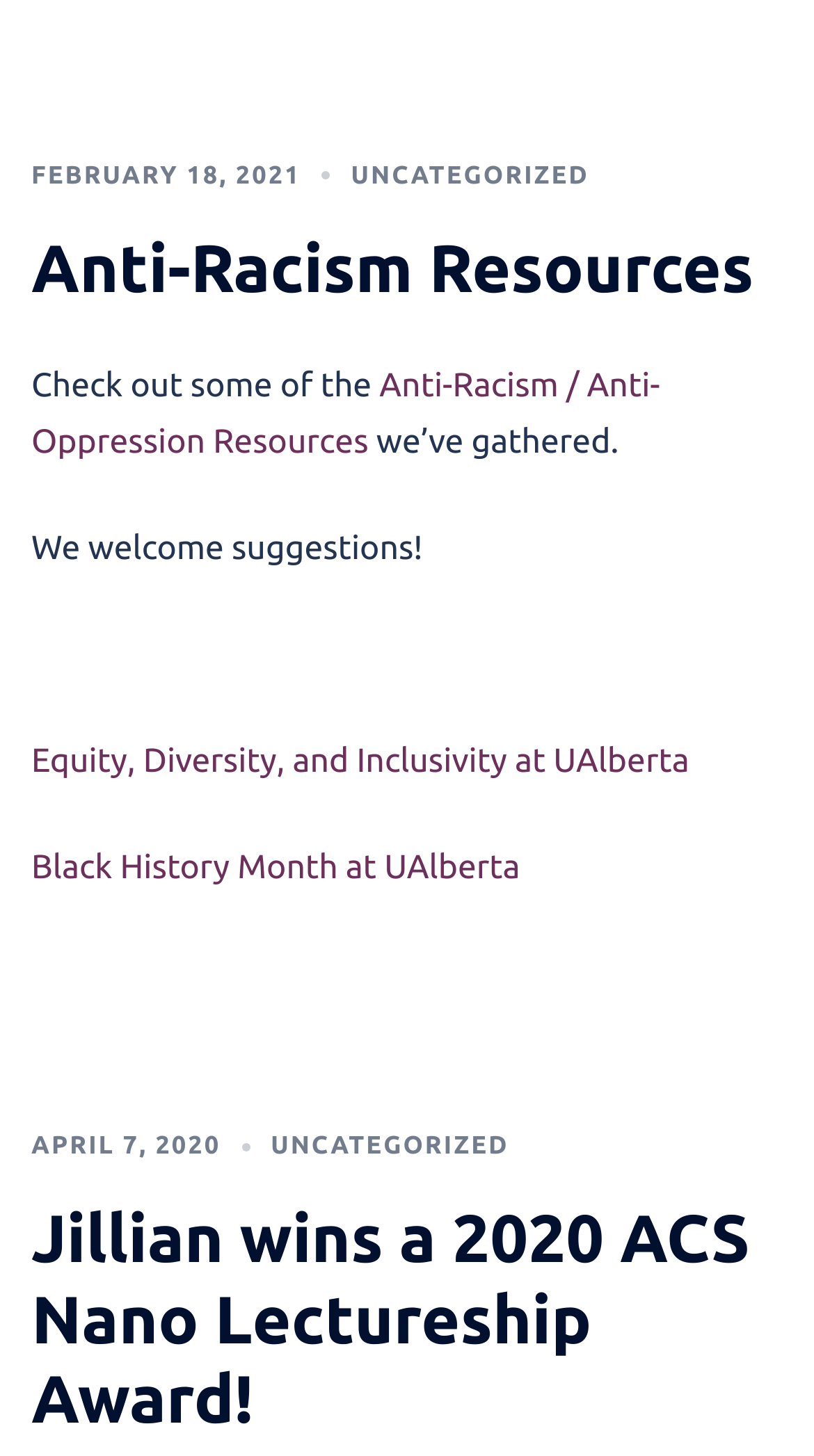Bounding box coordinates are to be given in the format (top-left x, top-left y, bottom-right x, bottom-right y). All values must be floating point numbers between 0 and 1. Provide the bounding box coordinate for the UI element described as: April 7, 2020April 7, 2020

[0.038, 0.778, 0.271, 0.797]